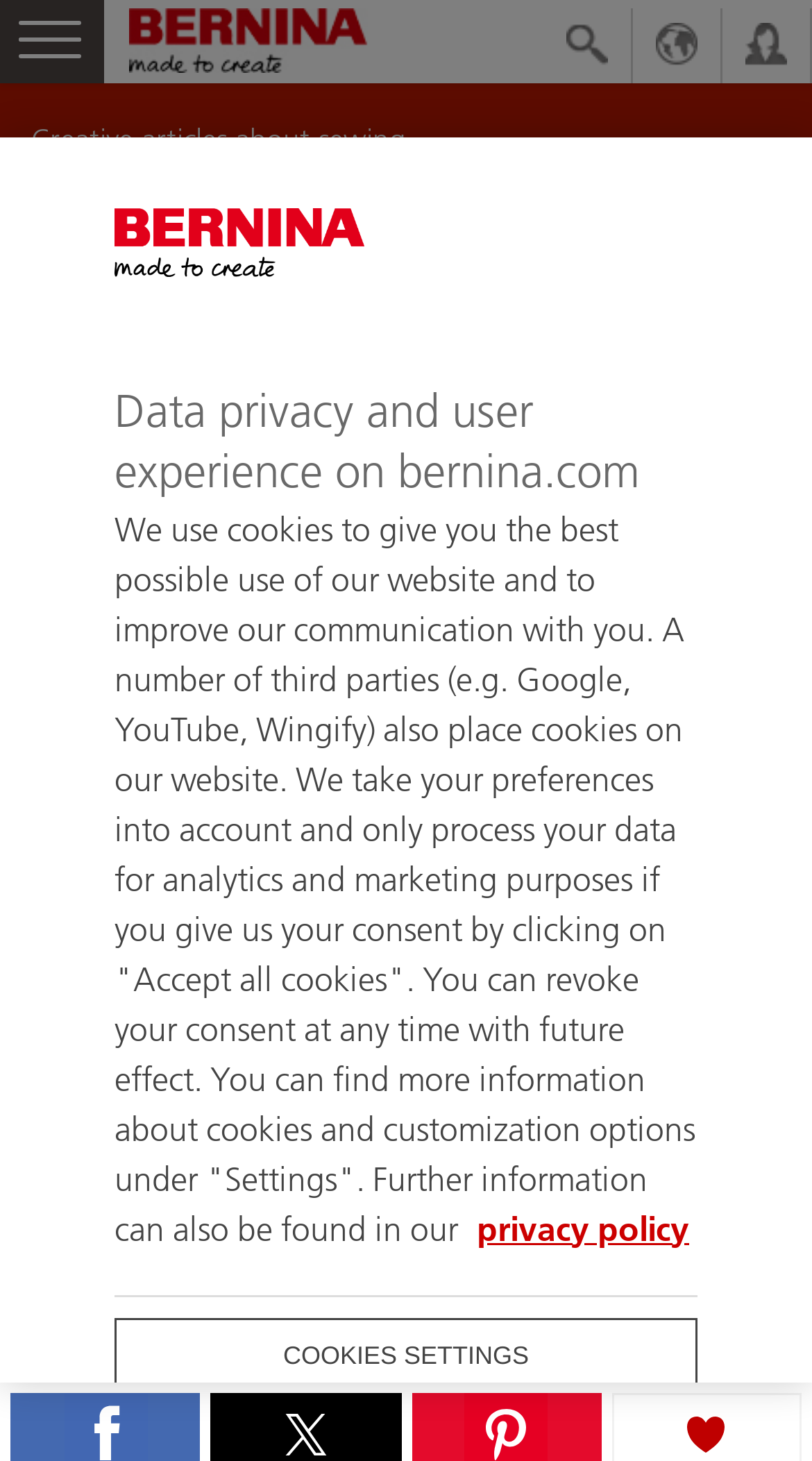Reply to the question with a single word or phrase:
What is the purpose of the button 'Please log in to add posts to your favorites'?

To add posts to favorites